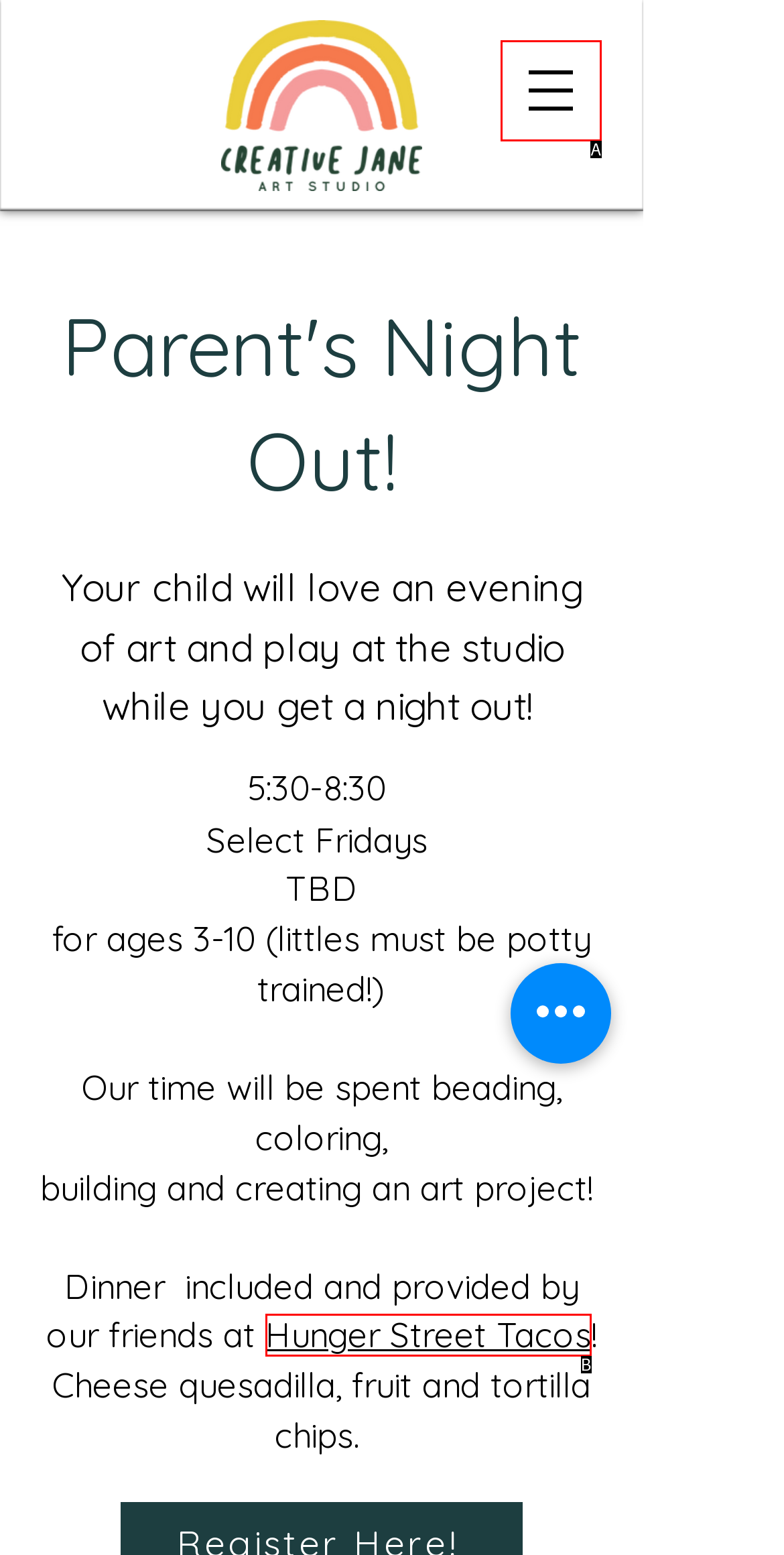Given the description: Hunger Street Tacos, select the HTML element that best matches it. Reply with the letter of your chosen option.

B